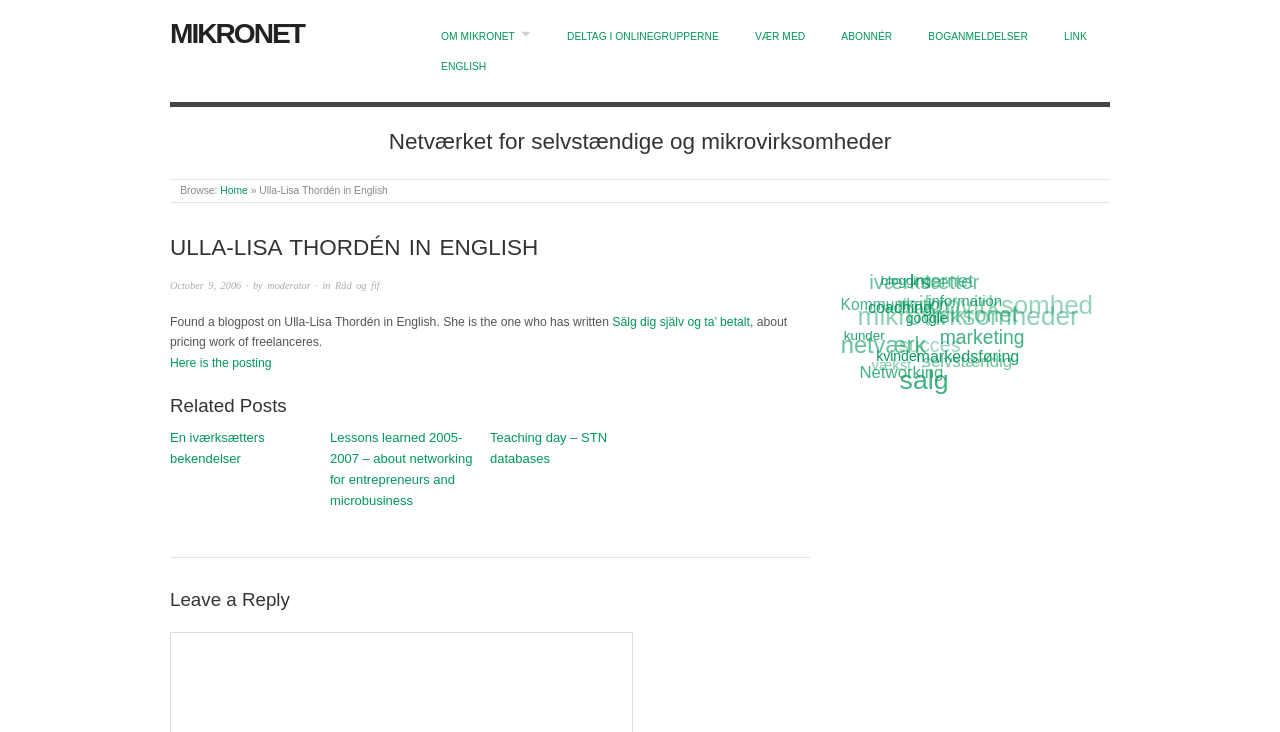What is the date of the blog post?
Answer the question using a single word or phrase, according to the image.

October 9, 2006